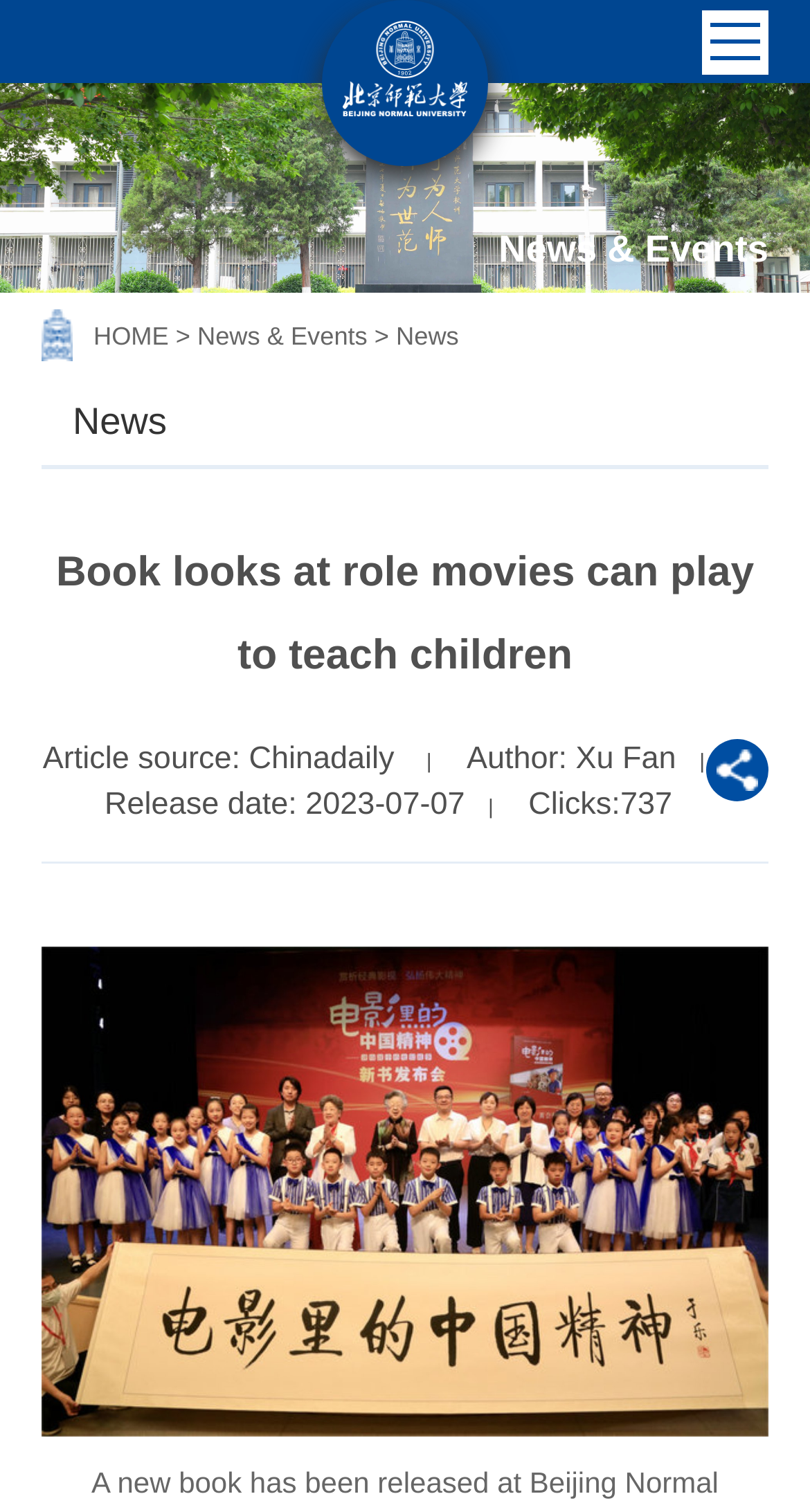When was the article released?
Use the screenshot to answer the question with a single word or phrase.

2023-07-07